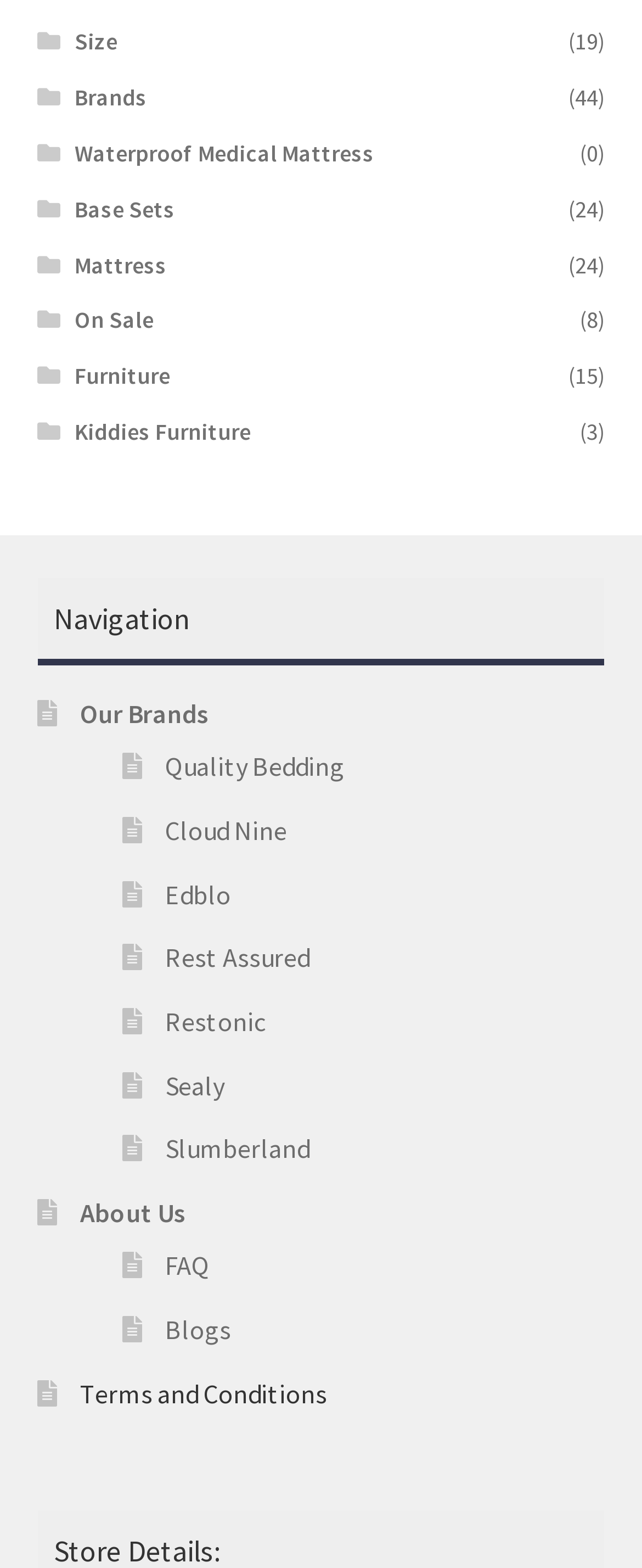Find the bounding box coordinates for the element described here: "Quality Bedding".

[0.257, 0.478, 0.537, 0.499]